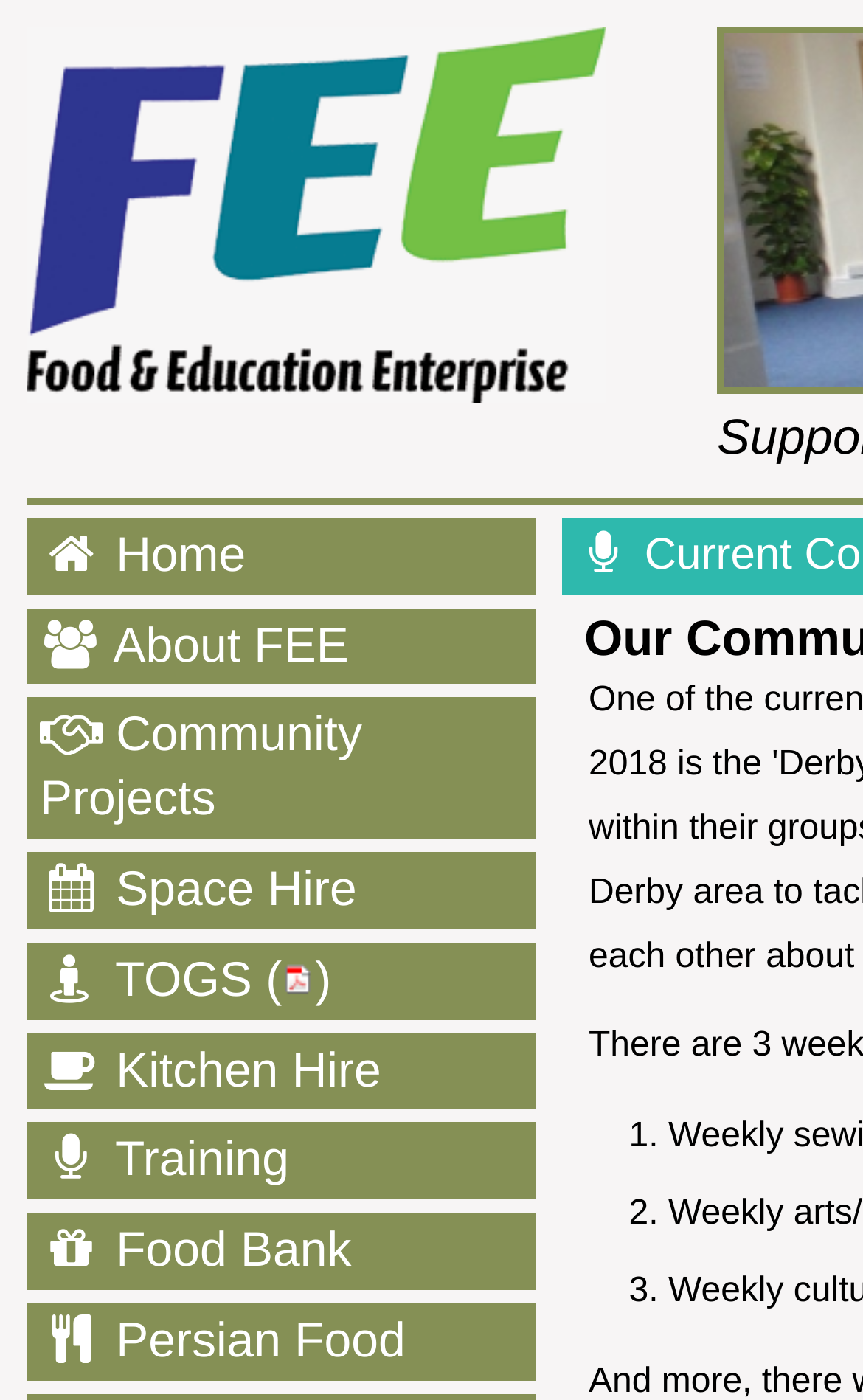Locate the bounding box coordinates of the area where you should click to accomplish the instruction: "Click Home".

[0.031, 0.37, 0.621, 0.425]